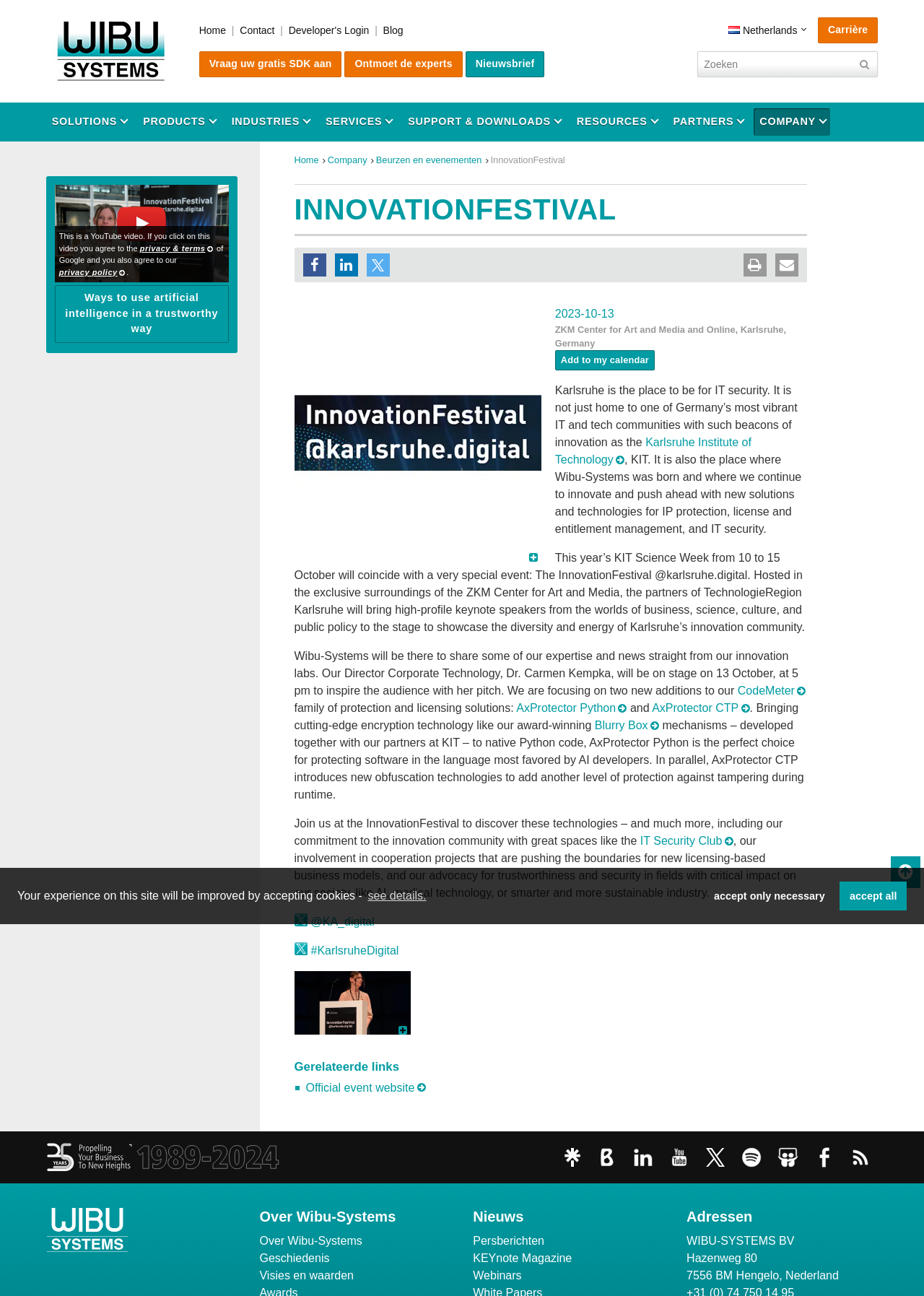What is the industry that this company primarily serves?
Provide a fully detailed and comprehensive answer to the question.

The industry that this company primarily serves can be inferred from the products and services offered, such as software monetization, software protection, and license management, which are all related to the software industry.